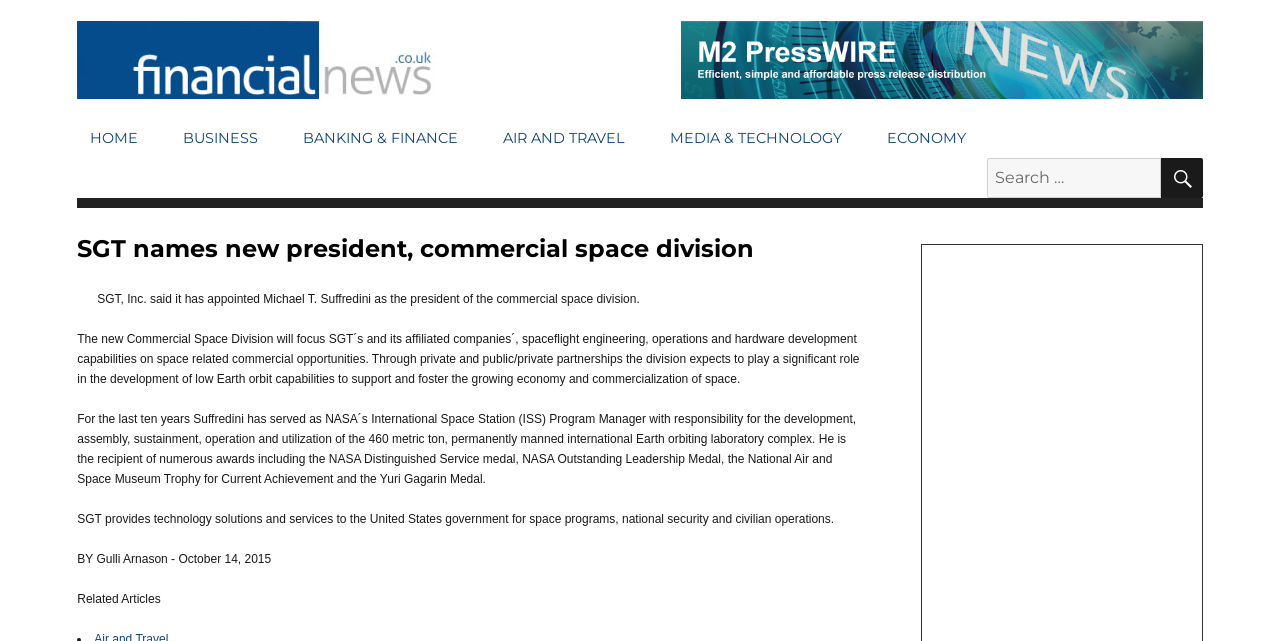Explain the contents of the webpage comprehensively.

This webpage is about a news article from the Financial News section, with the title "SGT names new president, commercial space division". At the top left corner, there is a link to "Financial News" accompanied by an image. Below this, a primary navigation menu is located, featuring links to various sections such as "HOME", "BUSINESS", "BANKING & FINANCE", "AIR AND TRAVEL", "MEDIA & TECHNOLOGY", and "ECONOMY". To the right of the navigation menu, a search bar is situated, consisting of a text field and a search button with a magnifying glass icon.

The main content of the webpage is divided into several sections. At the top, there is a header section with the title of the news article. Below this, an image is placed, followed by a brief summary of the article, which announces the appointment of Michael T. Suffredini as the president of SGT's commercial space division. 

The article continues with a detailed description of the new Commercial Space Division, its focus, and its expected role in the development of low Earth orbit capabilities. The text also provides information about Suffredini's background, including his previous role as NASA's International Space Station Program Manager and his awards. 

Further down, there is a section describing SGT's services and technology solutions for the United States government. The article concludes with the author's name, "Gulli Arnason", and the publication date, "October 14, 2015". Finally, a "Related Articles" section is located at the bottom of the page.